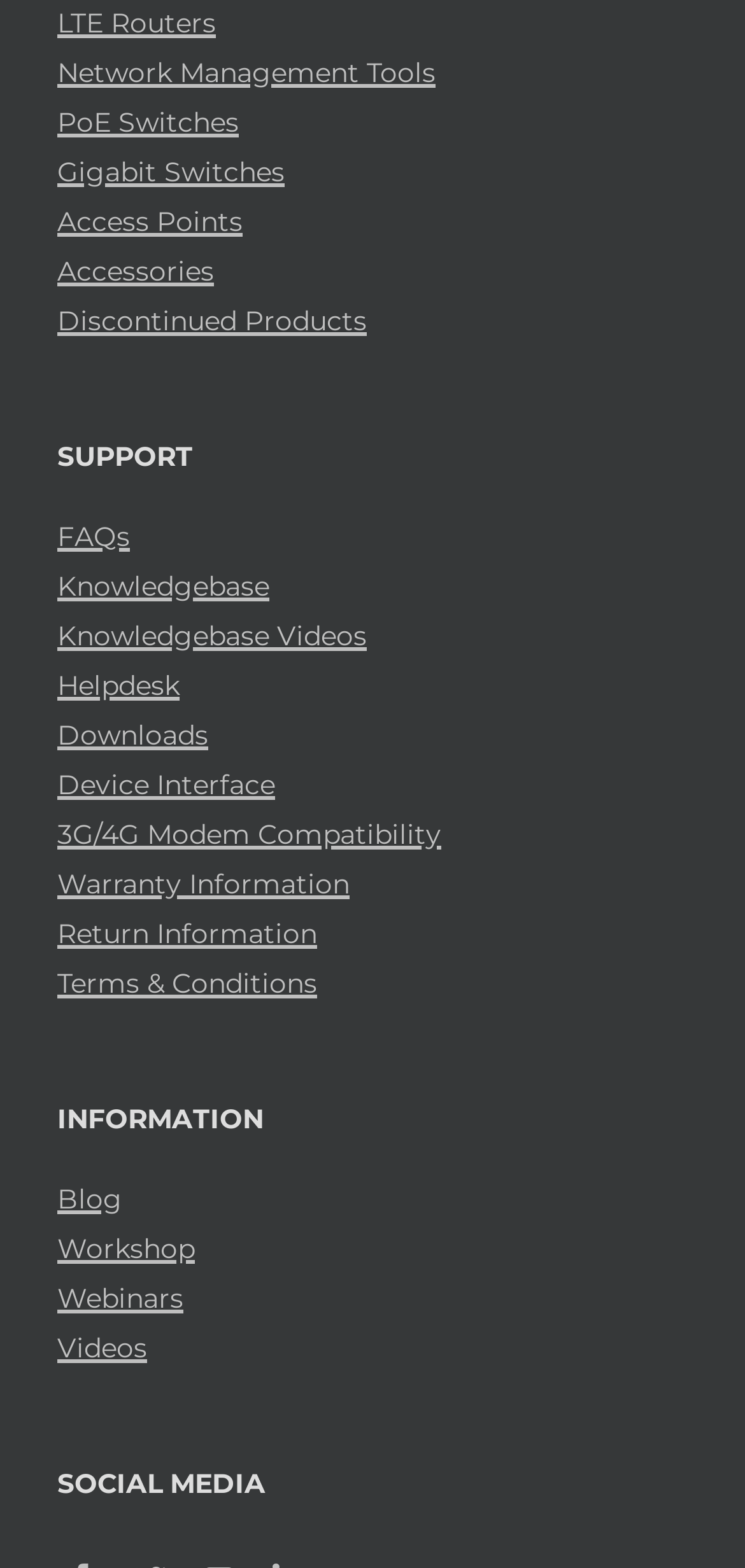How many social media links are there?
By examining the image, provide a one-word or phrase answer.

1